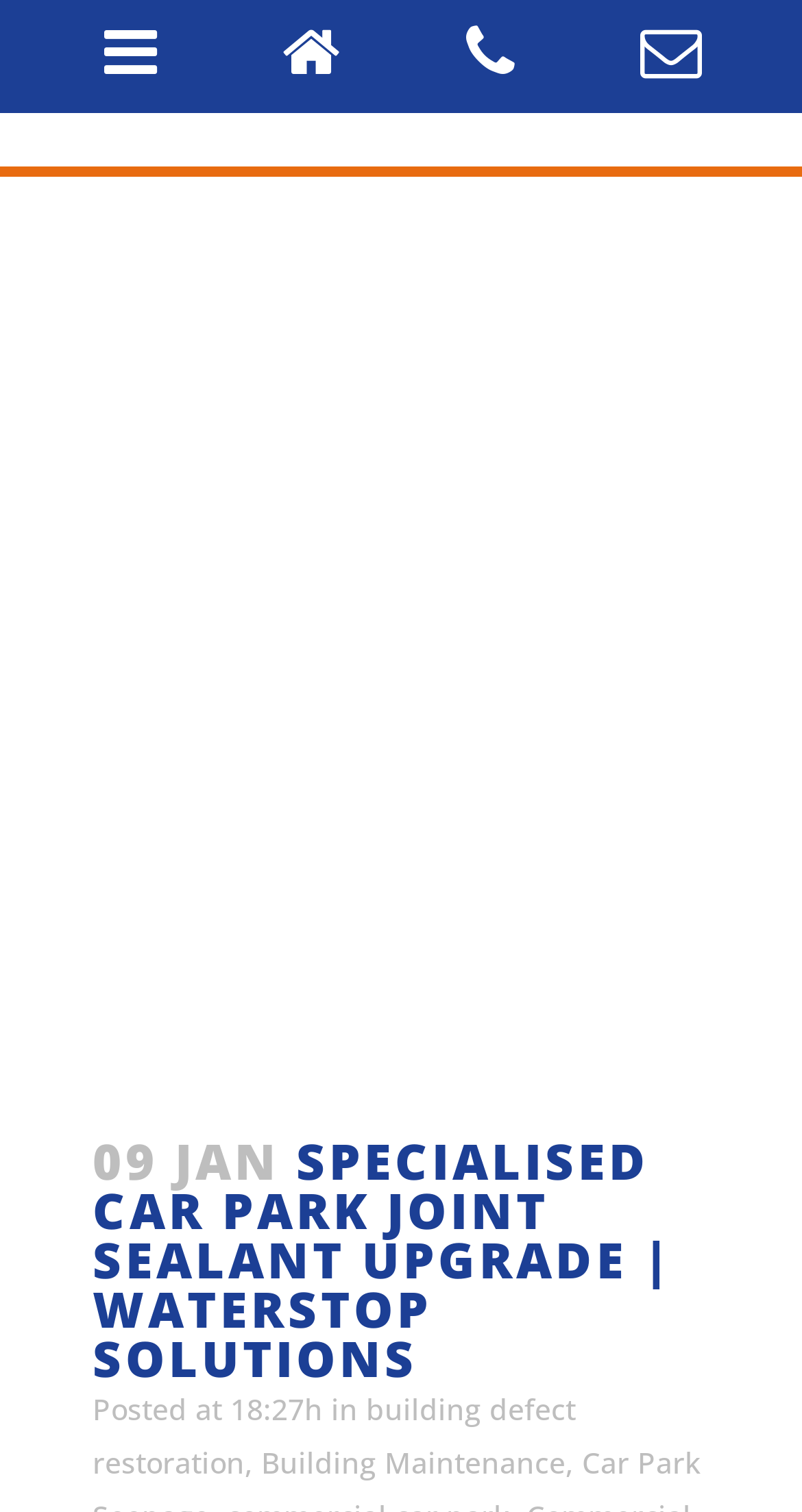Locate the bounding box of the UI element described in the following text: "Building Maintenance".

[0.326, 0.954, 0.705, 0.98]